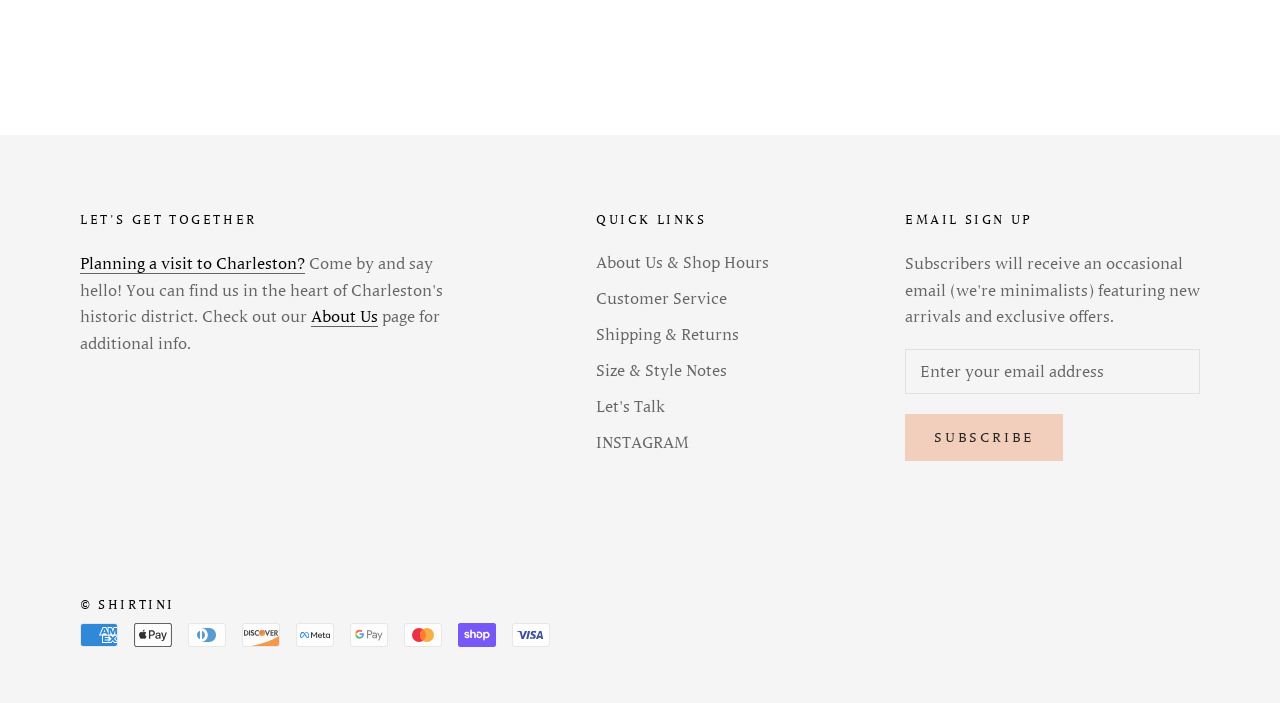Please determine the bounding box coordinates for the UI element described as: "Customer Service".

[0.466, 0.409, 0.601, 0.443]